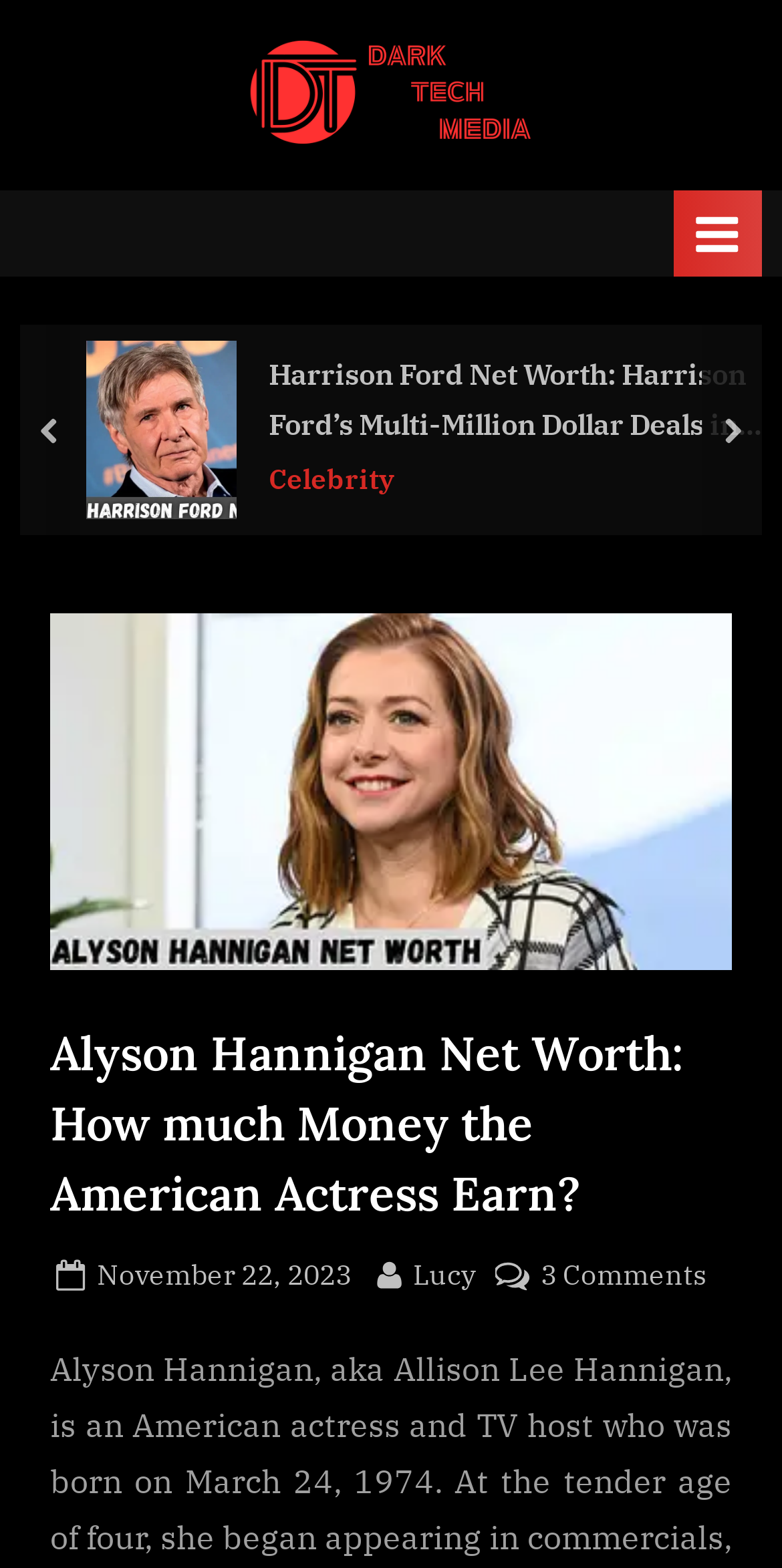Who is the author of the current article?
Using the information presented in the image, please offer a detailed response to the question.

I determined the author of the article by looking at the link at the bottom of the article that says 'By Lucy'.